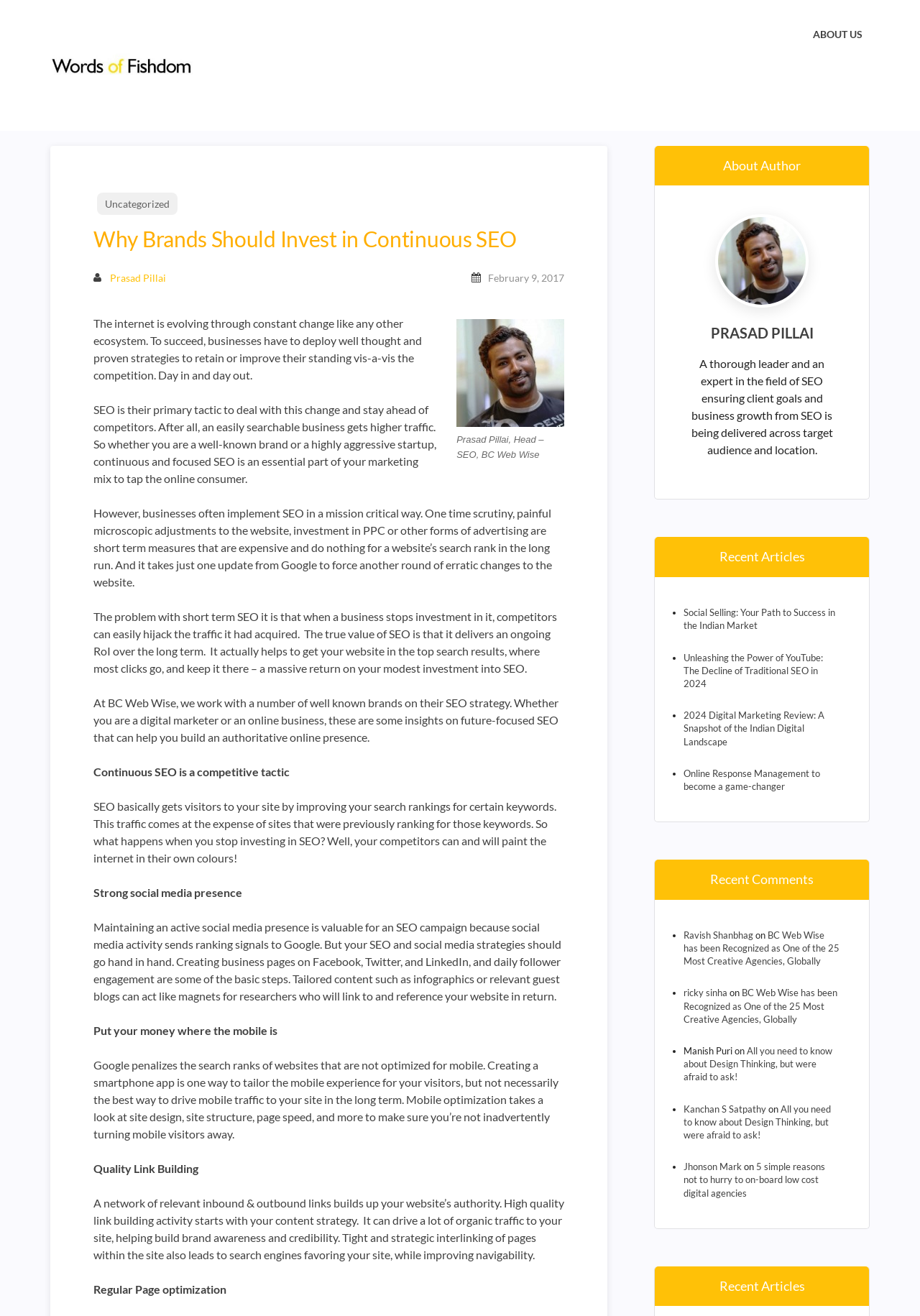What is the topic of the article?
Please answer the question with a single word or phrase, referencing the image.

Continuous SEO